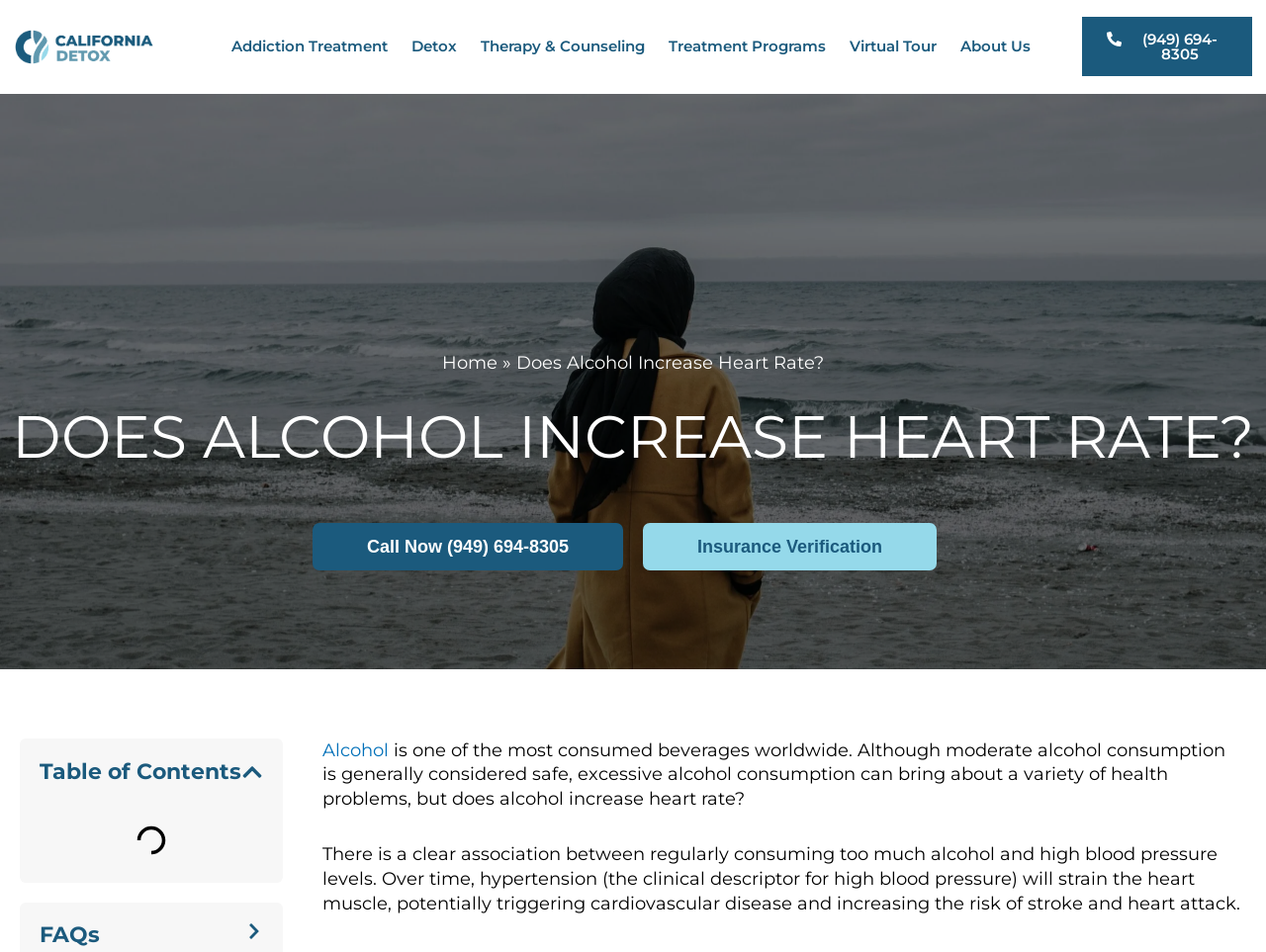What is the relationship between alcohol consumption and blood pressure?
Based on the image, please offer an in-depth response to the question.

I found this information by reading the text on the webpage, which states that 'there is a clear association between regularly consuming too much alcohol and high blood pressure levels'.